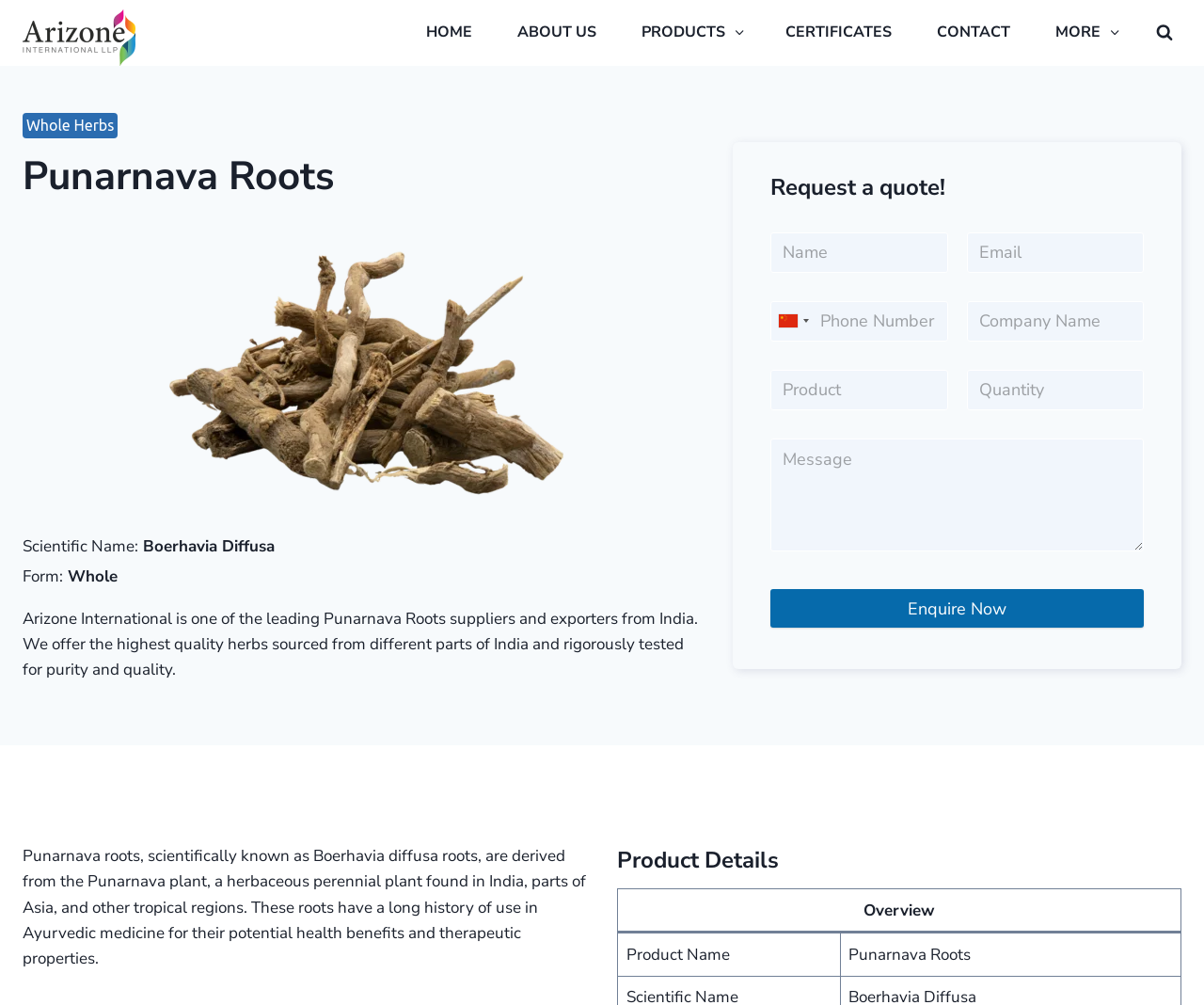For the given element description name="wpf-temp-wpforms[fields][4]" placeholder="Phone Number", determine the bounding box coordinates of the UI element. The coordinates should follow the format (top-left x, top-left y, bottom-right x, bottom-right y) and be within the range of 0 to 1.

[0.64, 0.299, 0.787, 0.34]